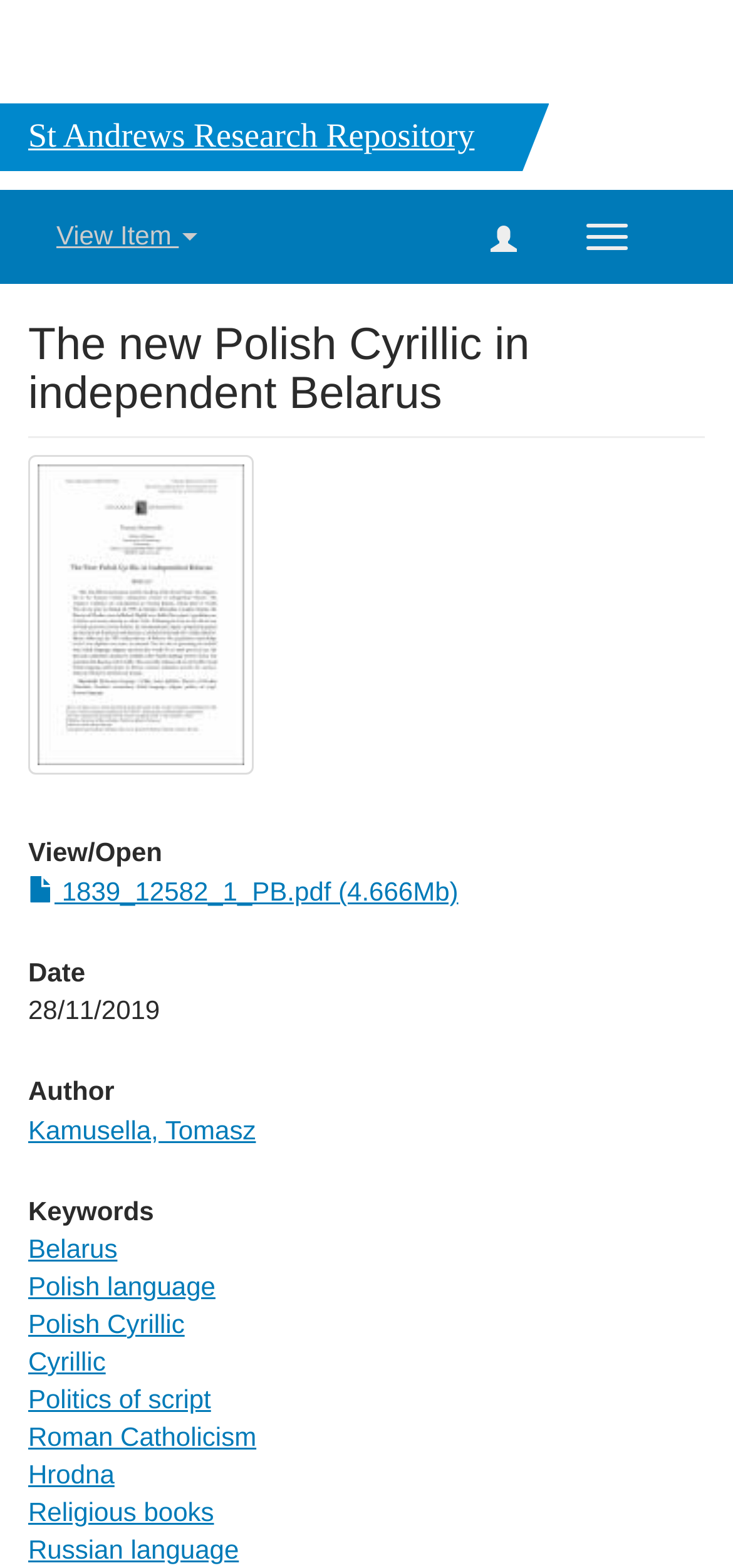Examine the image and give a thorough answer to the following question:
What is the title of the research repository?

I found the title of the research repository by looking at the heading element with the text 'St Andrews Research Repository' at the top of the webpage.